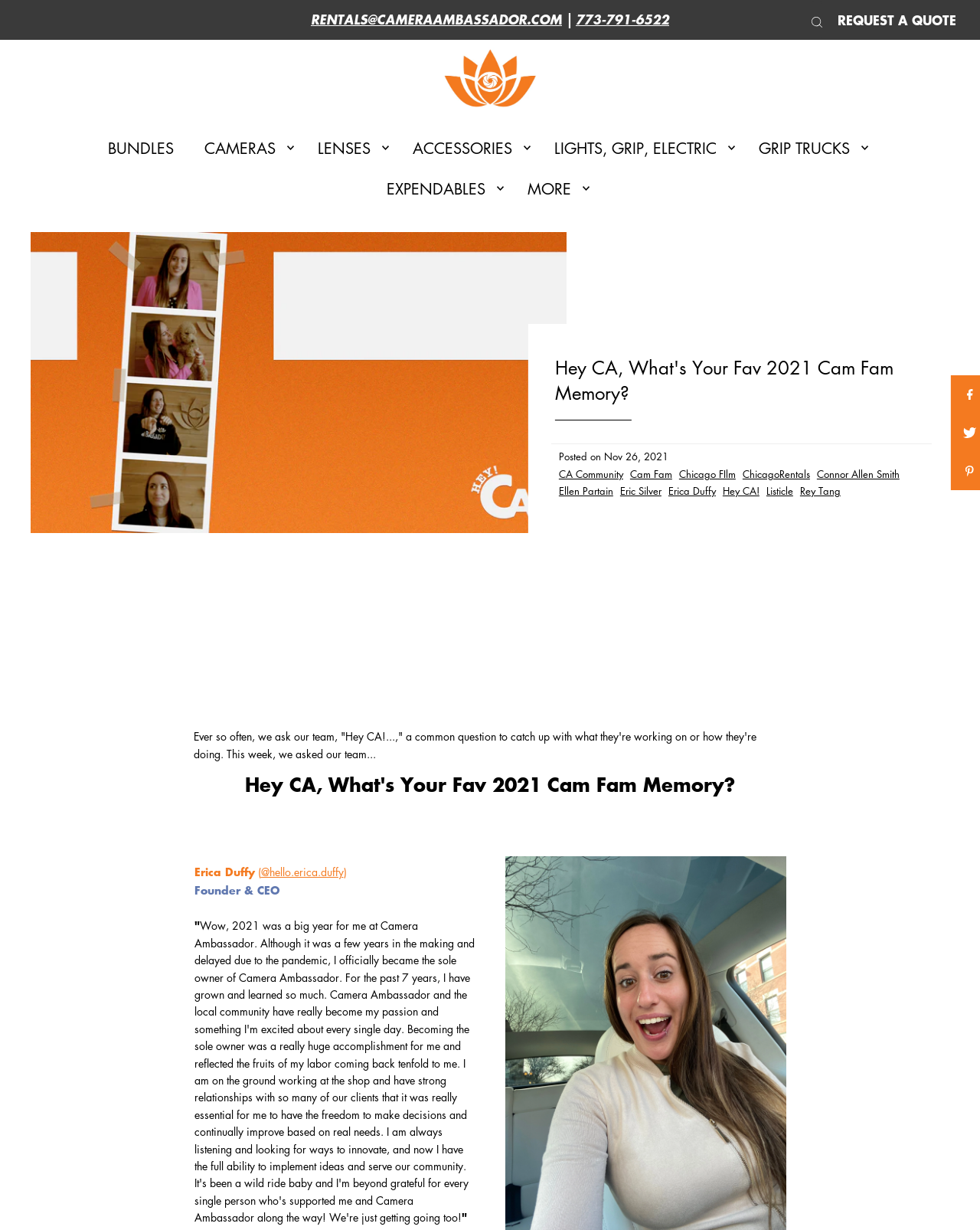Please use the details from the image to answer the following question comprehensively:
How many menu items are in the Primary Navigation?

I counted the number of menu items in the Primary Navigation by looking at the navigation bar, where I saw 8 menu items: BUNDLES, CAMERAS, LENSES, ACCESSORIES, LIGHTS, GRIP, ELECTRIC, GRIP TRUCKS, and EXPENDABLES.